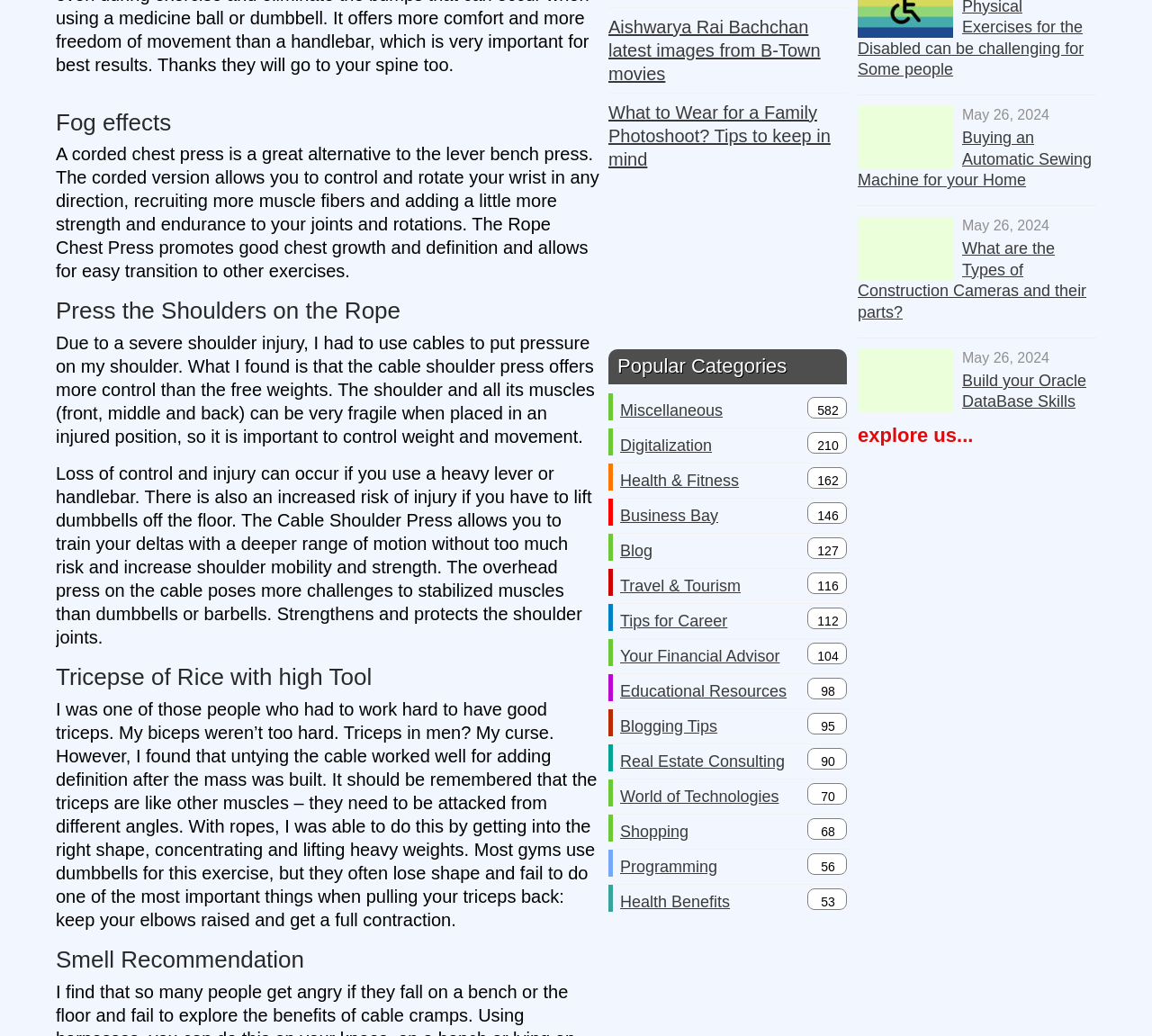Answer the question with a single word or phrase: 
What is the date mentioned in the 'Buying an Automatic Sewing Machine for your Home' section?

May 26, 2024